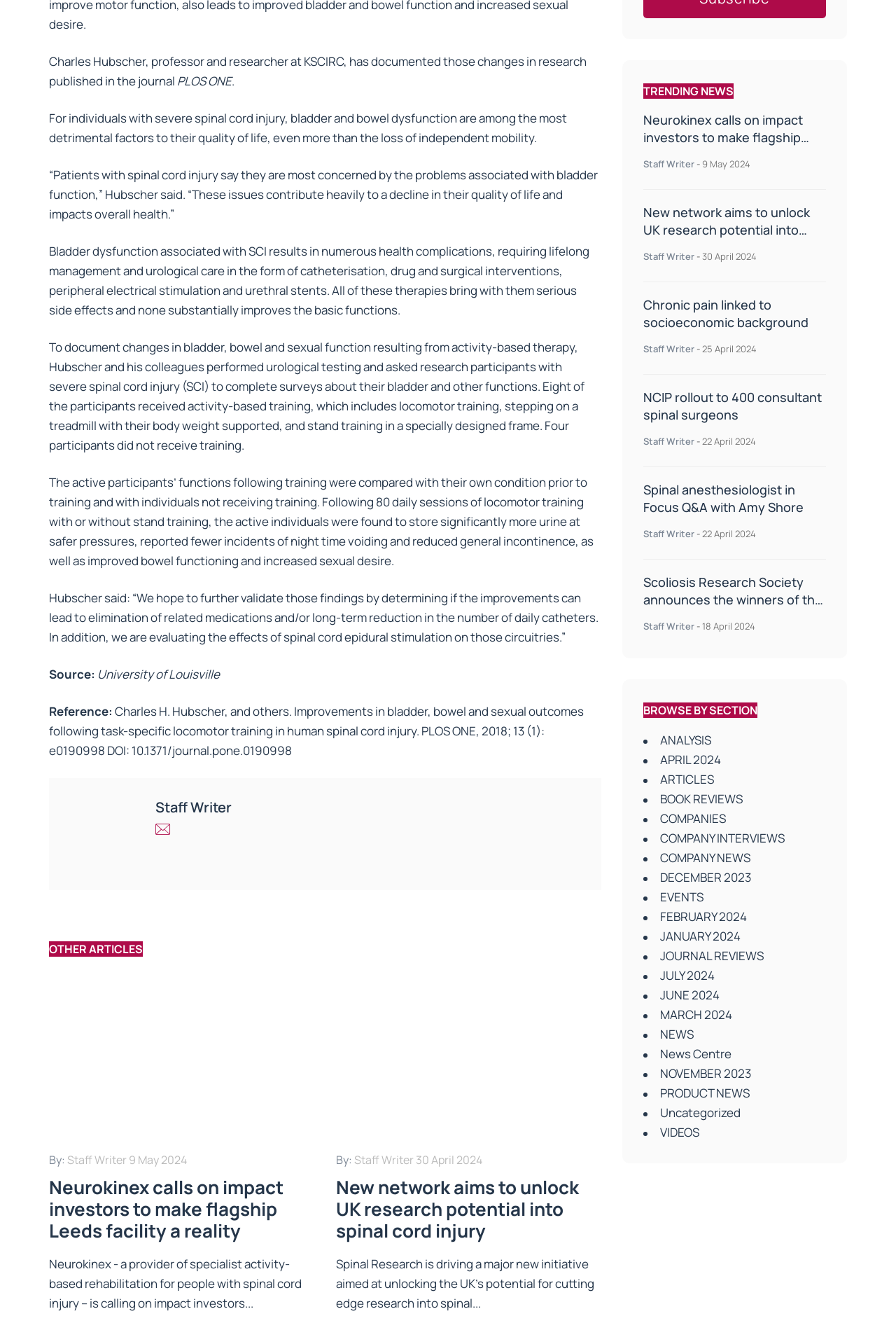Identify the bounding box coordinates of the region that should be clicked to execute the following instruction: "Click on the link to the University of Louisville".

[0.106, 0.503, 0.245, 0.516]